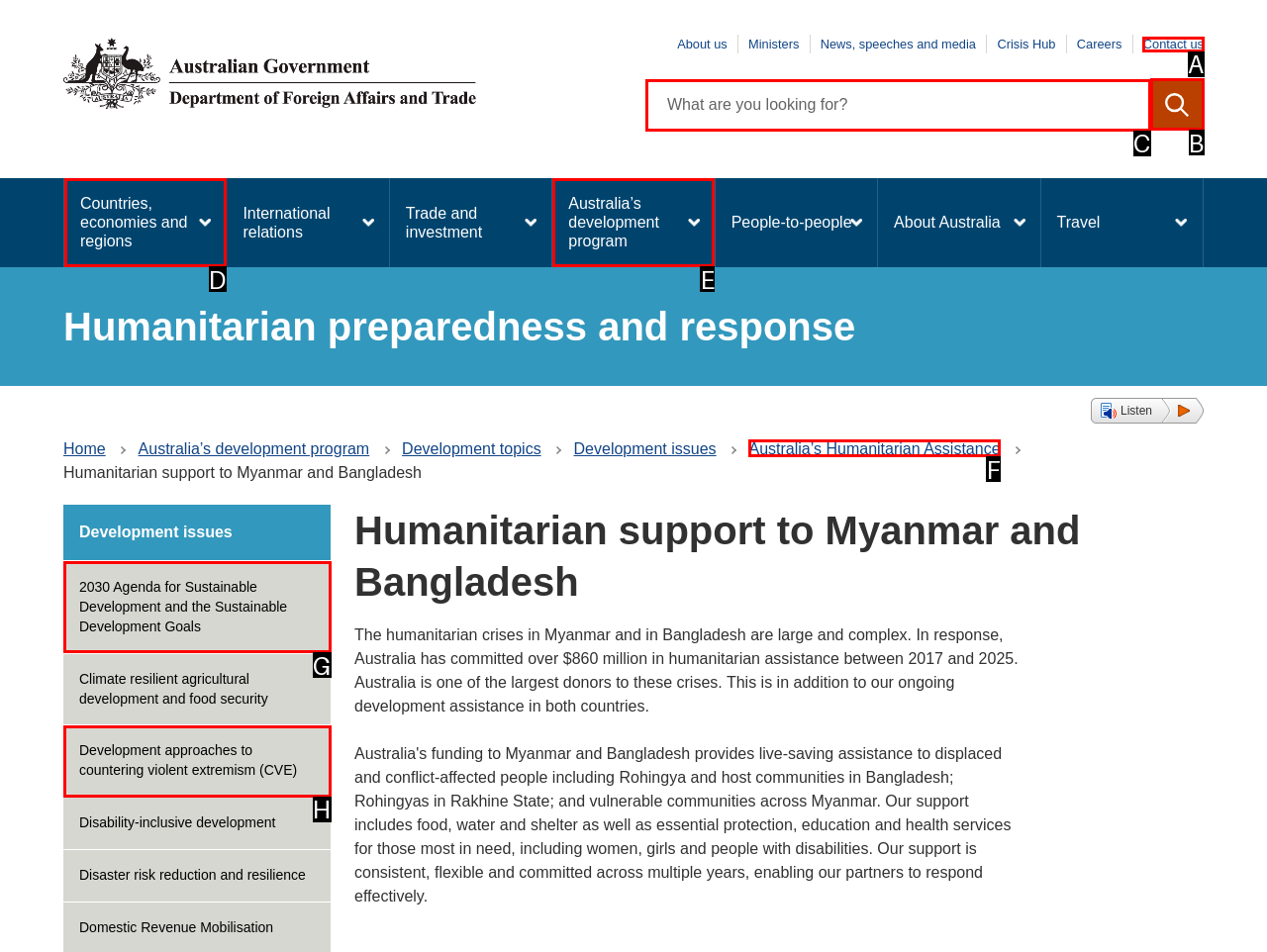To complete the instruction: Click the 'Search' button, which HTML element should be clicked?
Respond with the option's letter from the provided choices.

B